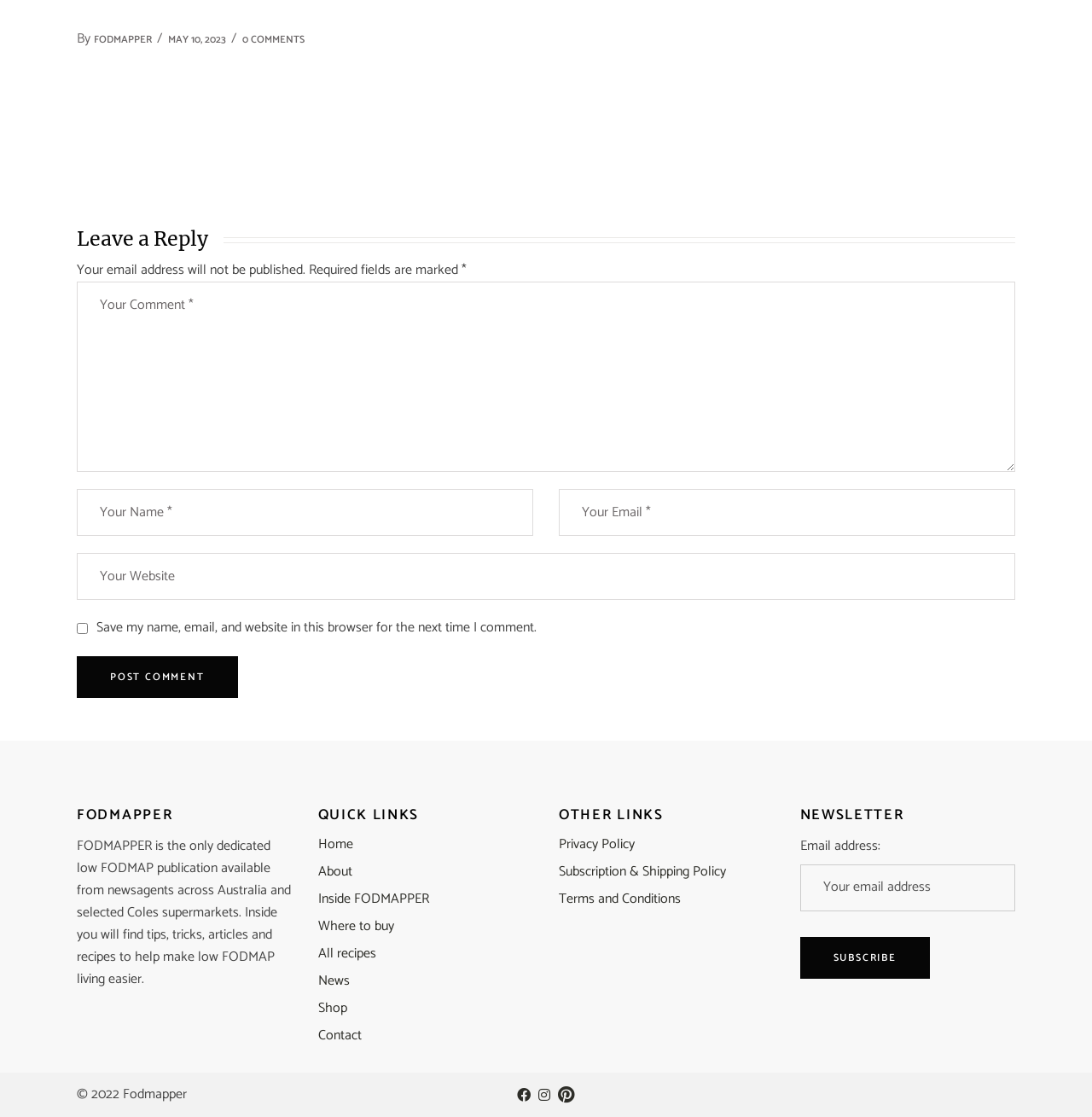Given the element description "Terms and Conditions" in the screenshot, predict the bounding box coordinates of that UI element.

[0.512, 0.794, 0.623, 0.815]